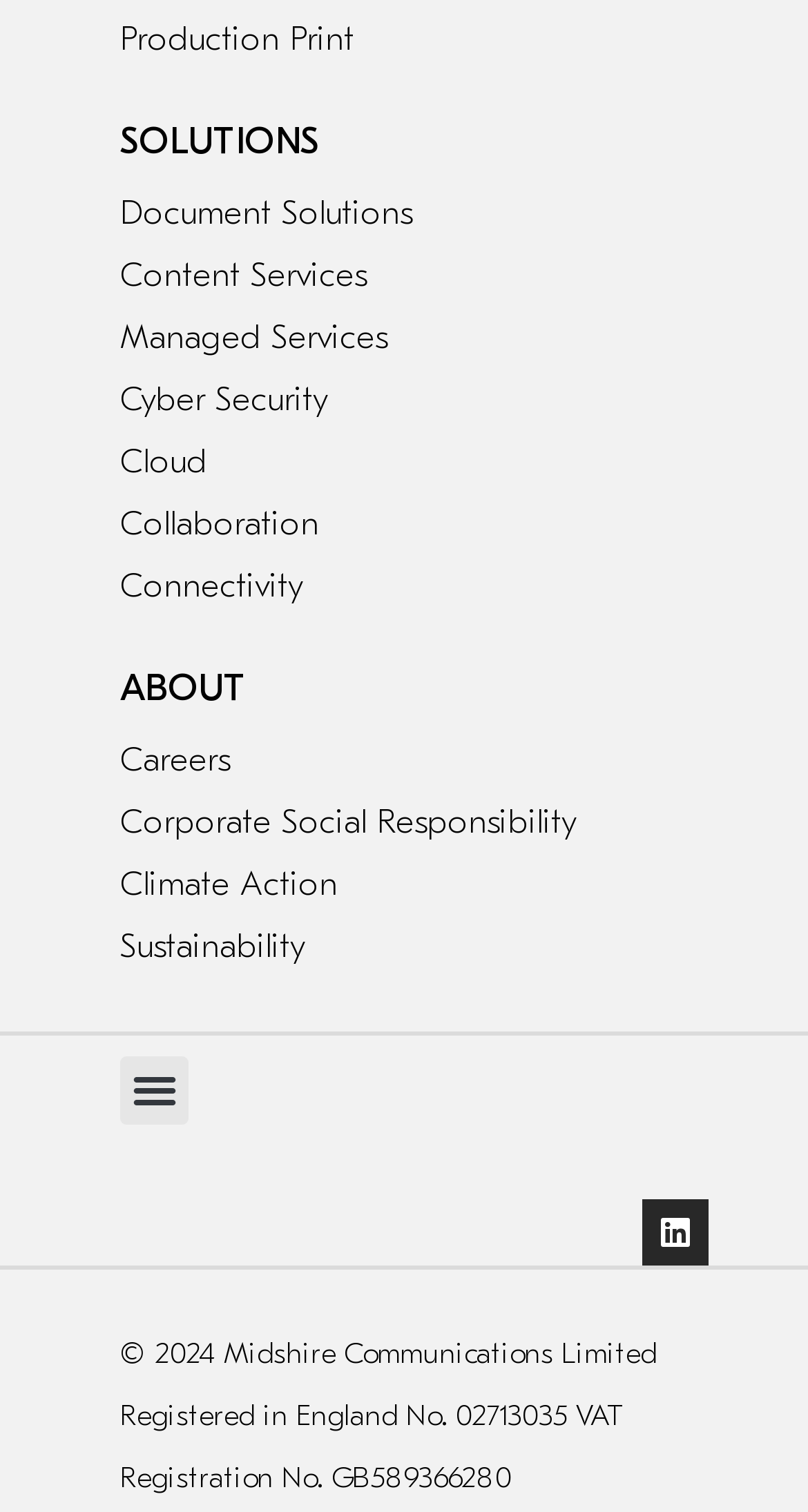Please determine the bounding box coordinates of the section I need to click to accomplish this instruction: "Vote up the comment".

None